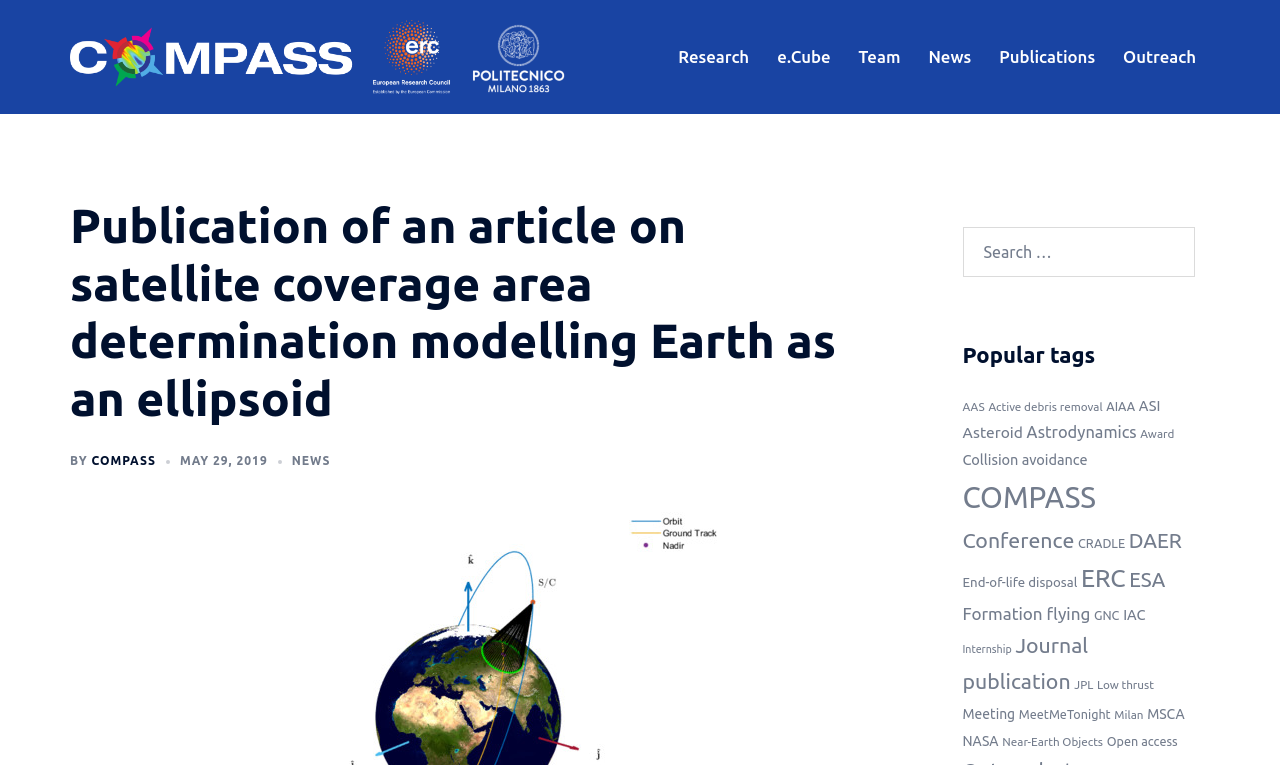What are the popular tags on this website?
Based on the content of the image, thoroughly explain and answer the question.

The popular tags are listed in the right-hand side of the webpage, under the heading 'Popular tags'. There are multiple tags listed, including AAS, Active debris removal, AIAA, and many others.